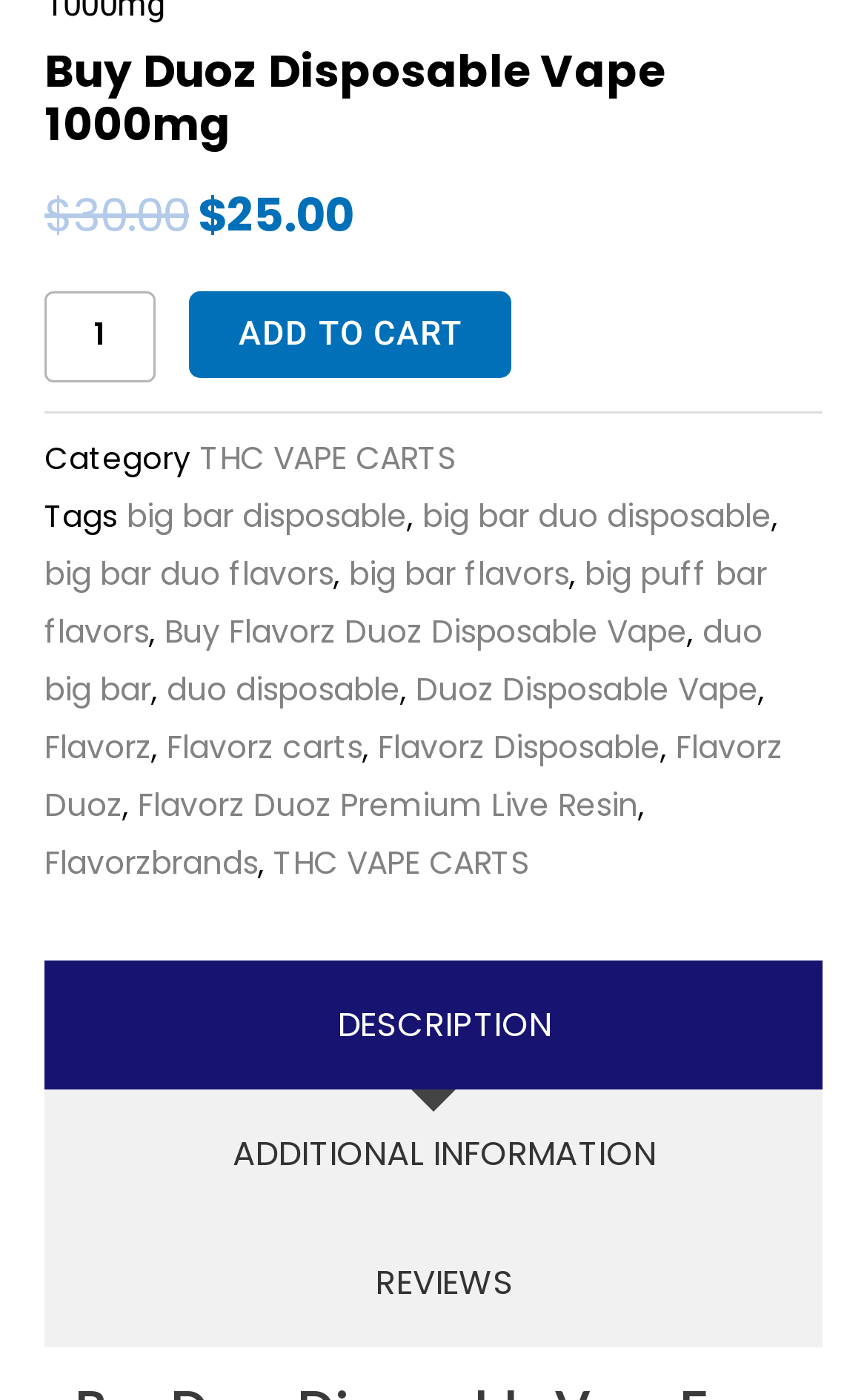Please determine the bounding box coordinates of the section I need to click to accomplish this instruction: "Read product description".

[0.051, 0.687, 0.949, 0.778]